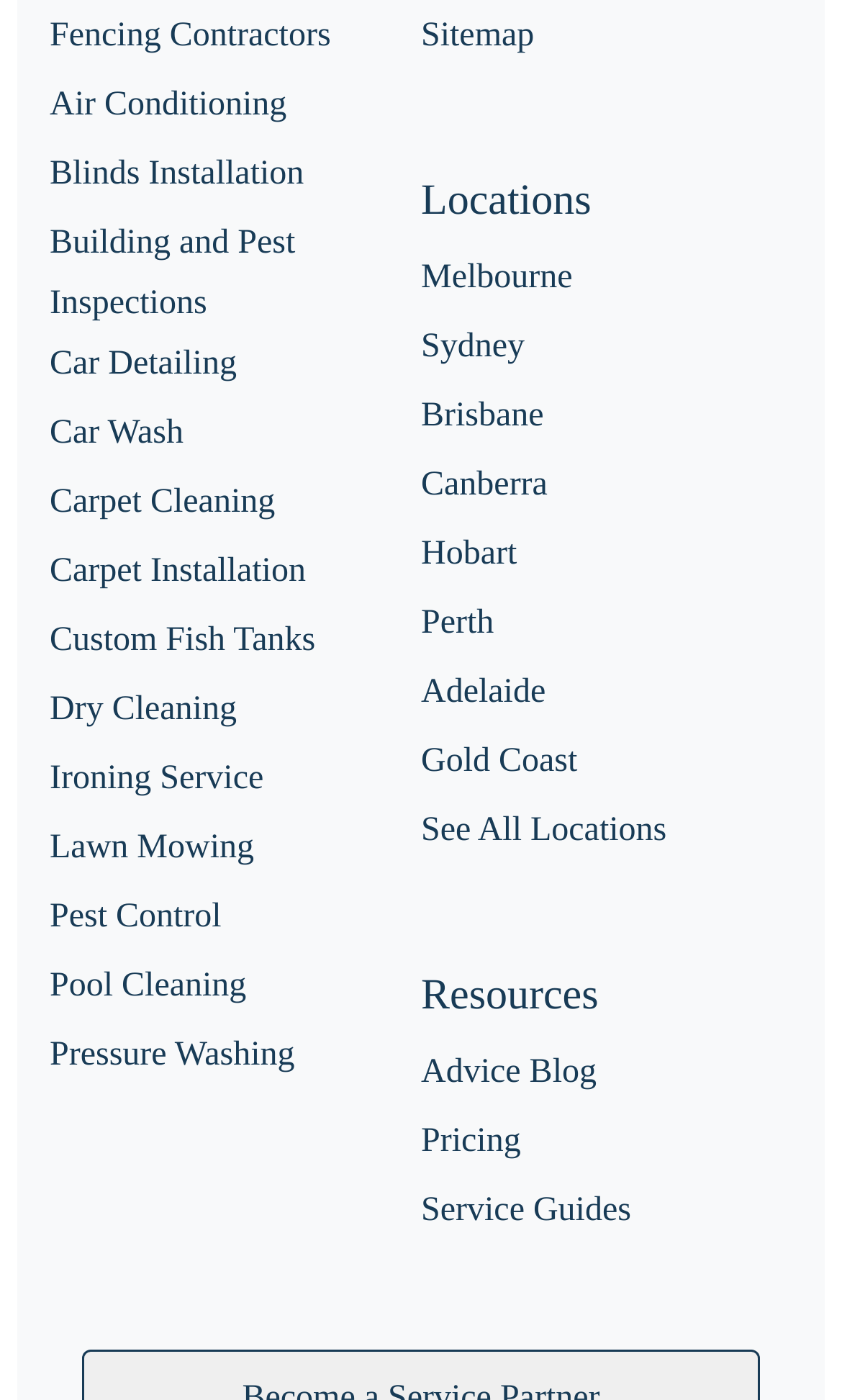Answer the question using only one word or a concise phrase: What is the last resource listed on the webpage?

Service Guides